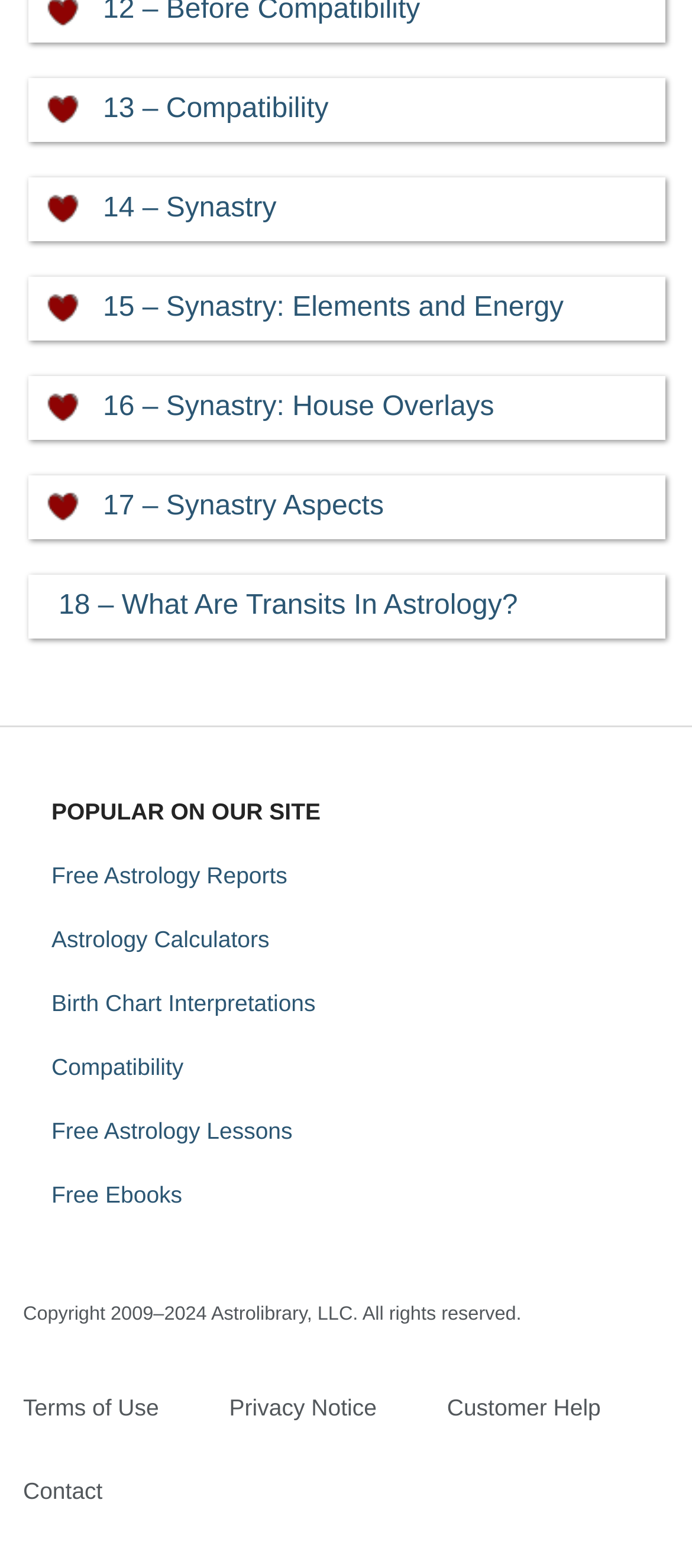Please find and report the bounding box coordinates of the element to click in order to perform the following action: "Contact the website". The coordinates should be expressed as four float numbers between 0 and 1, in the format [left, top, right, bottom].

[0.033, 0.933, 0.164, 0.968]